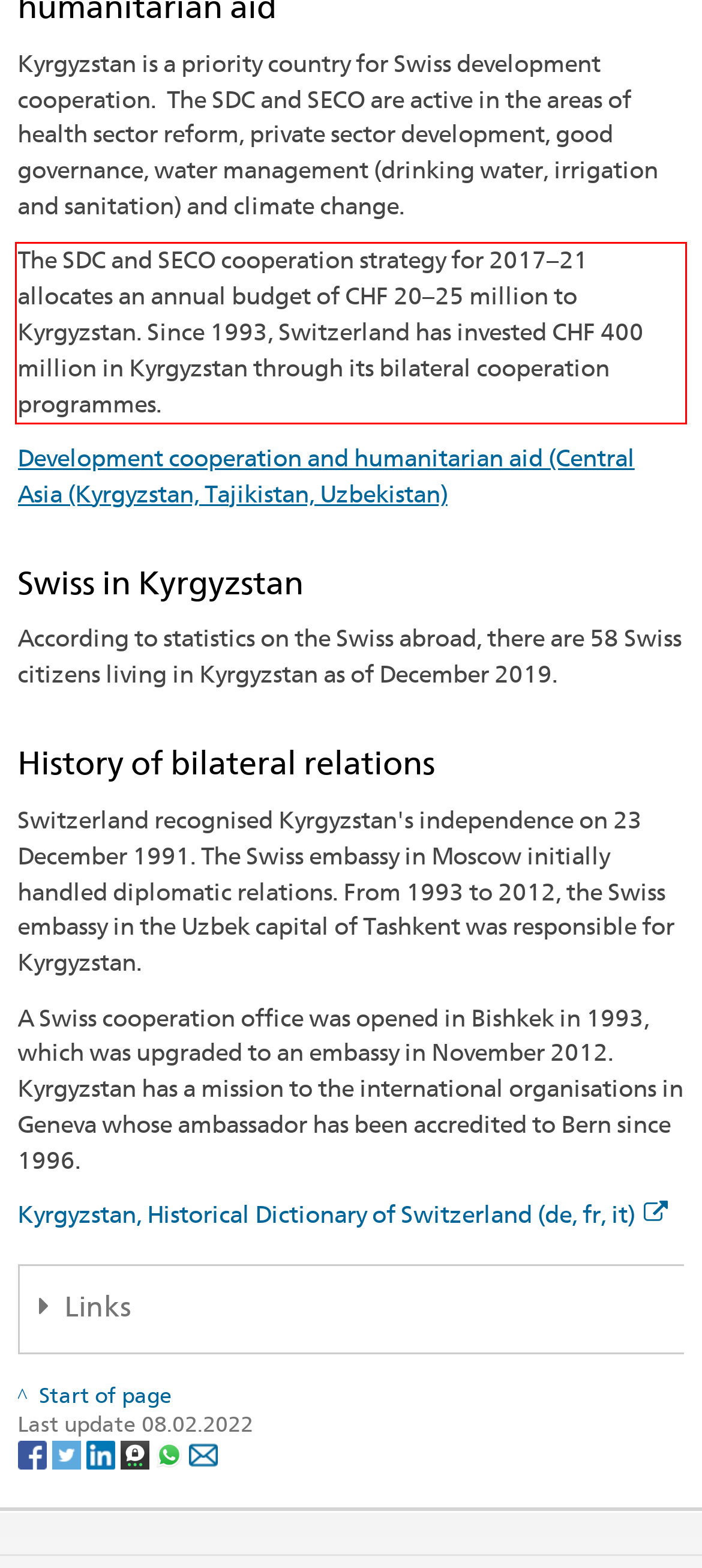Please analyze the provided webpage screenshot and perform OCR to extract the text content from the red rectangle bounding box.

The SDC and SECO cooperation strategy for 2017–21 allocates an annual budget of CHF 20–25 million to Kyrgyzstan. Since 1993, Switzerland has invested CHF 400 million in Kyrgyzstan through its bilateral cooperation programmes.